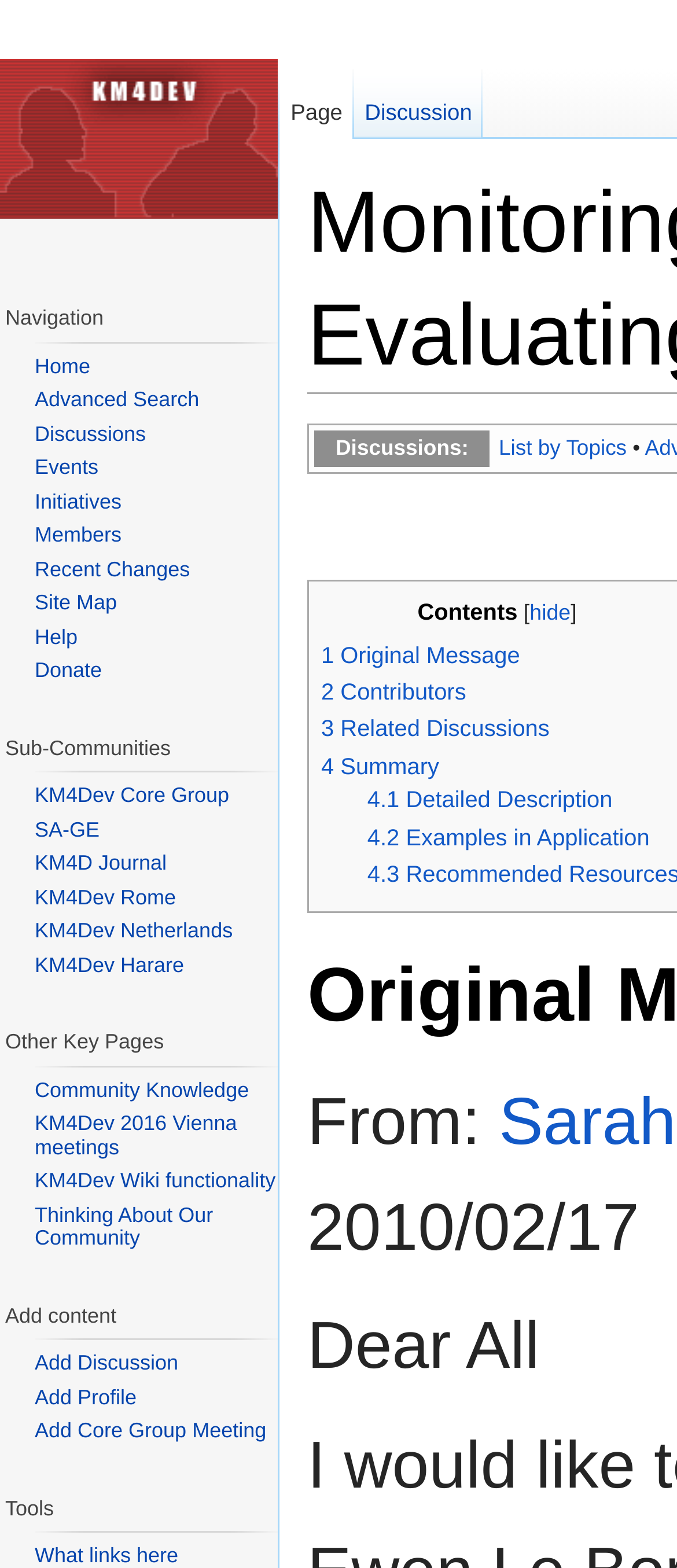Pinpoint the bounding box coordinates of the clickable area necessary to execute the following instruction: "Visit the main page". The coordinates should be given as four float numbers between 0 and 1, namely [left, top, right, bottom].

[0.0, 0.0, 0.41, 0.177]